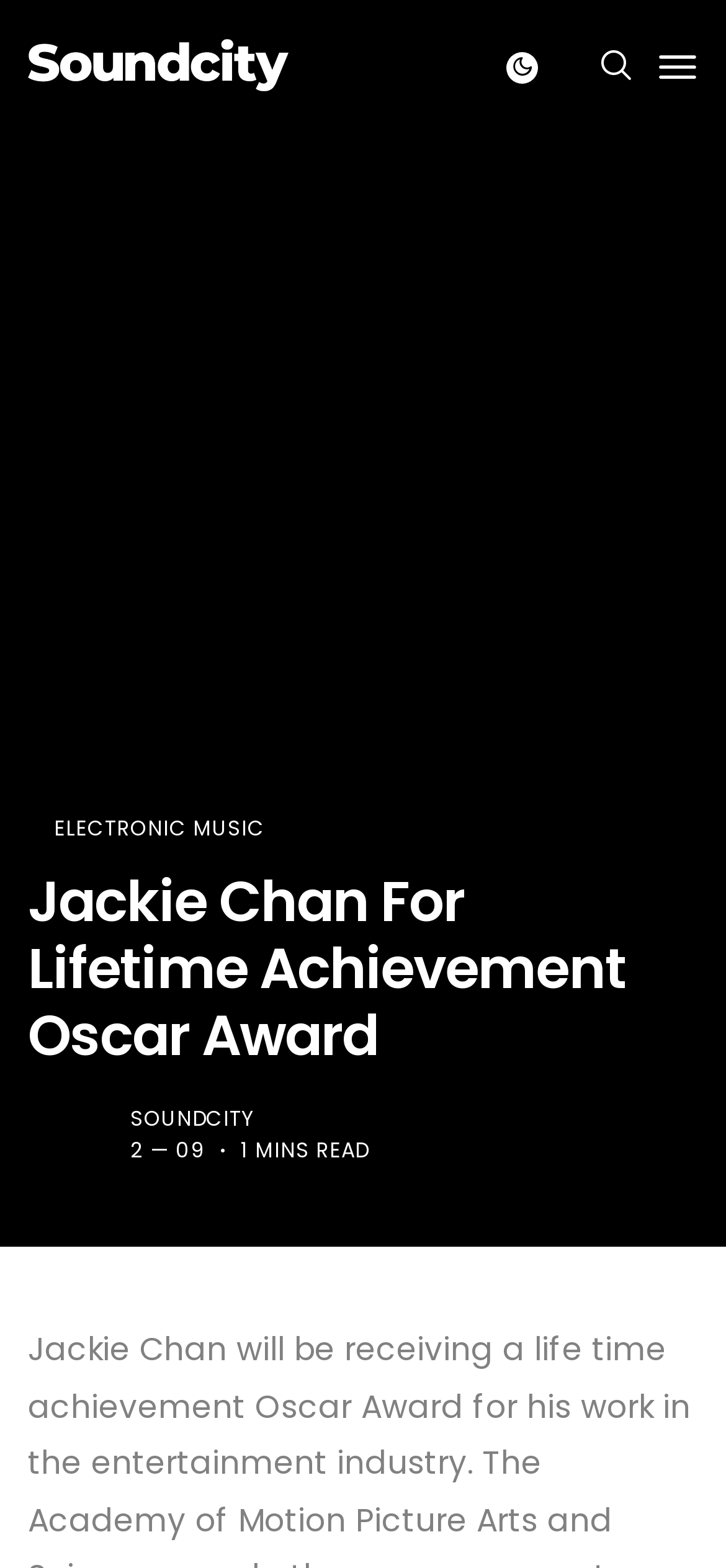Please identify the primary heading of the webpage and give its text content.

Jackie Chan For Lifetime Achievement Oscar Award